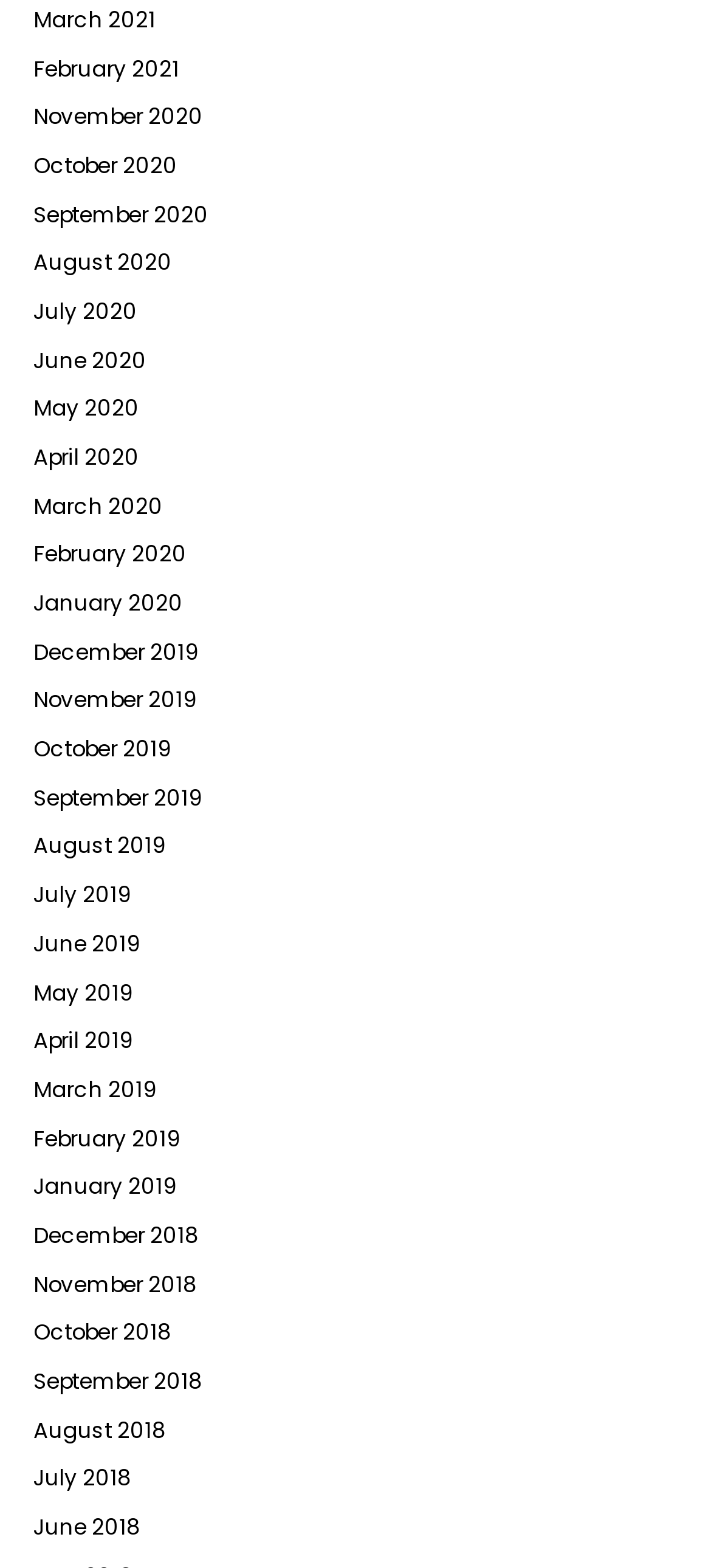Using the provided element description "FAQs", determine the bounding box coordinates of the UI element.

None